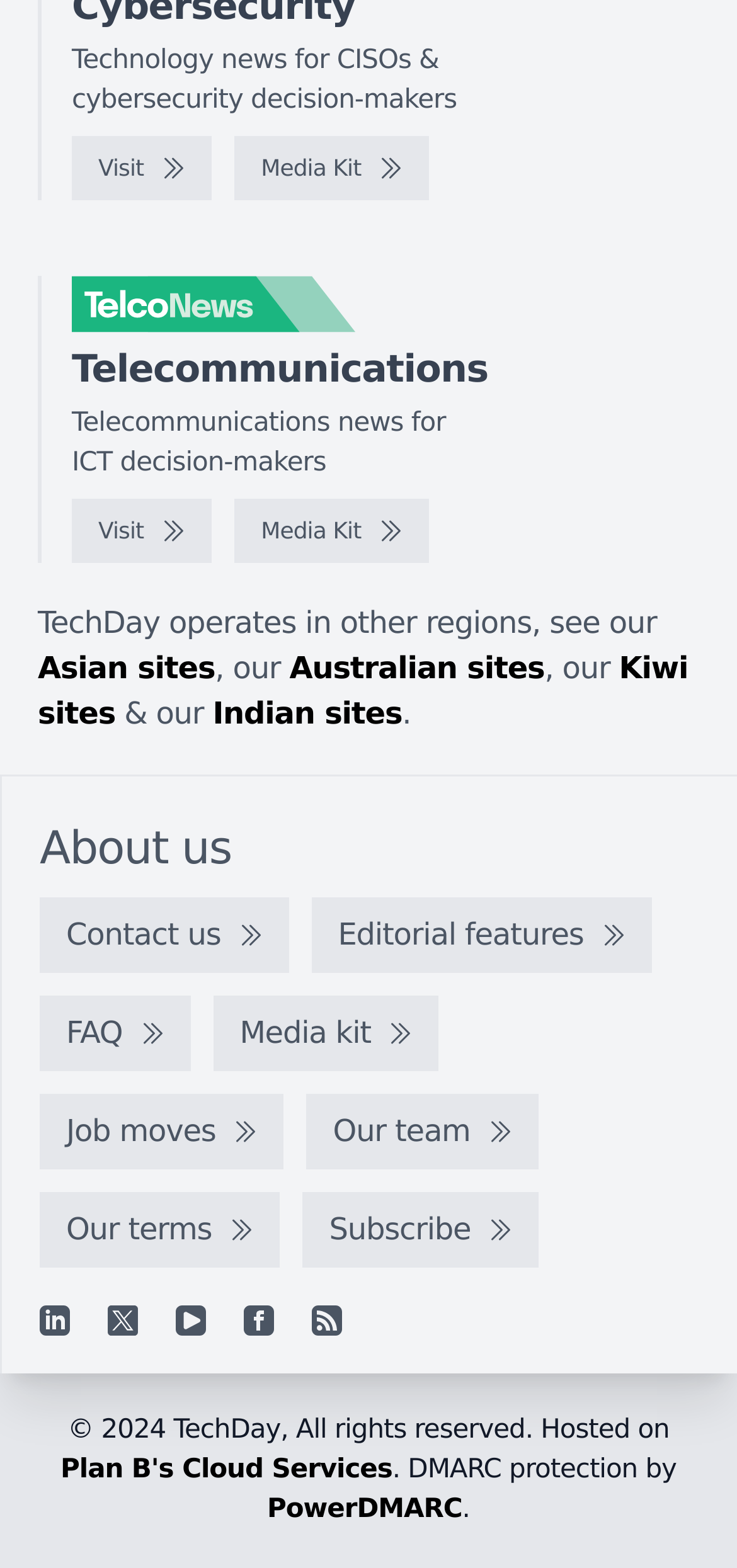What is the main topic of this website?
Answer with a single word or phrase, using the screenshot for reference.

Technology news